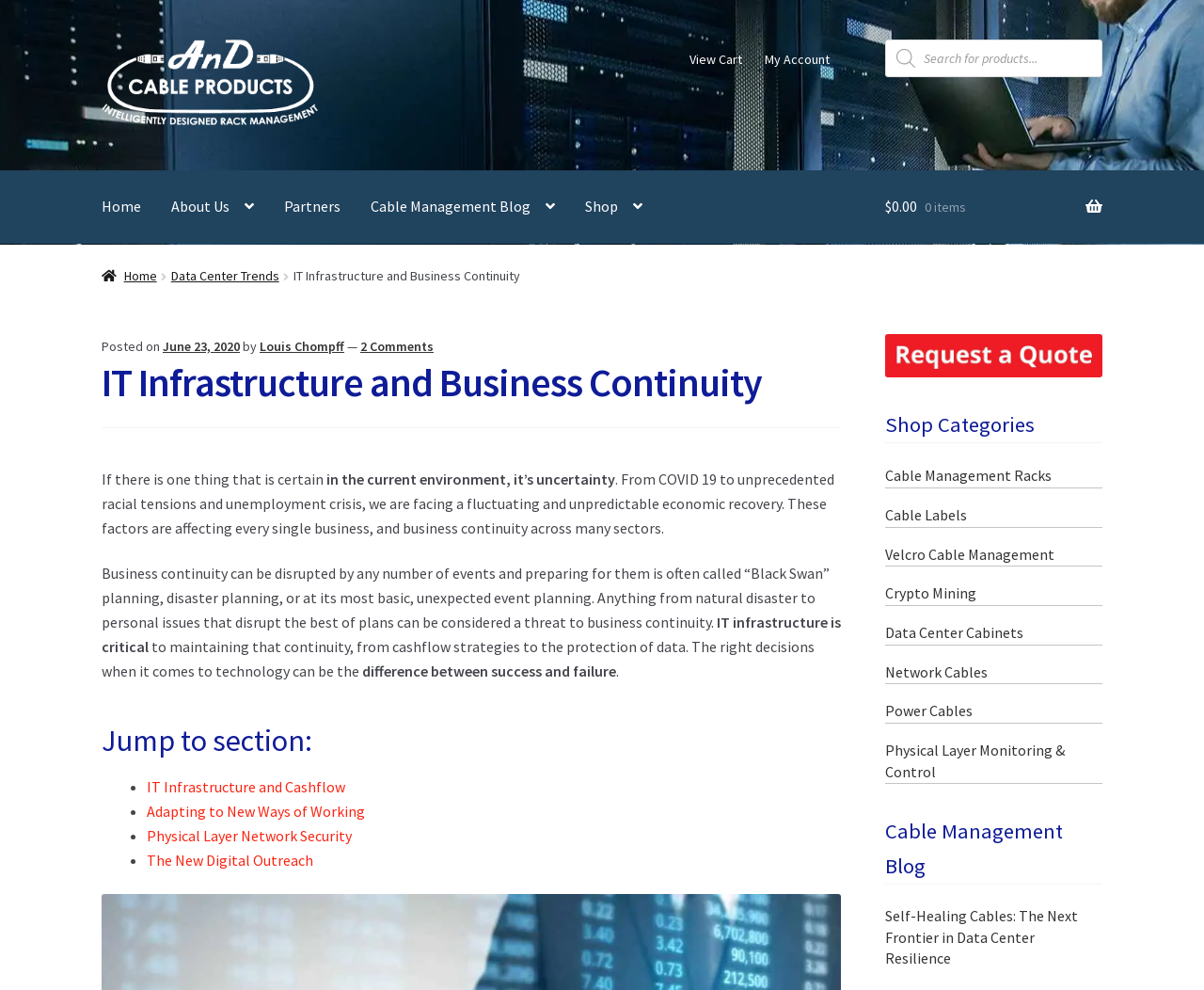What is the topic of the current article?
Answer the question using a single word or phrase, according to the image.

IT Infrastructure and Business Continuity